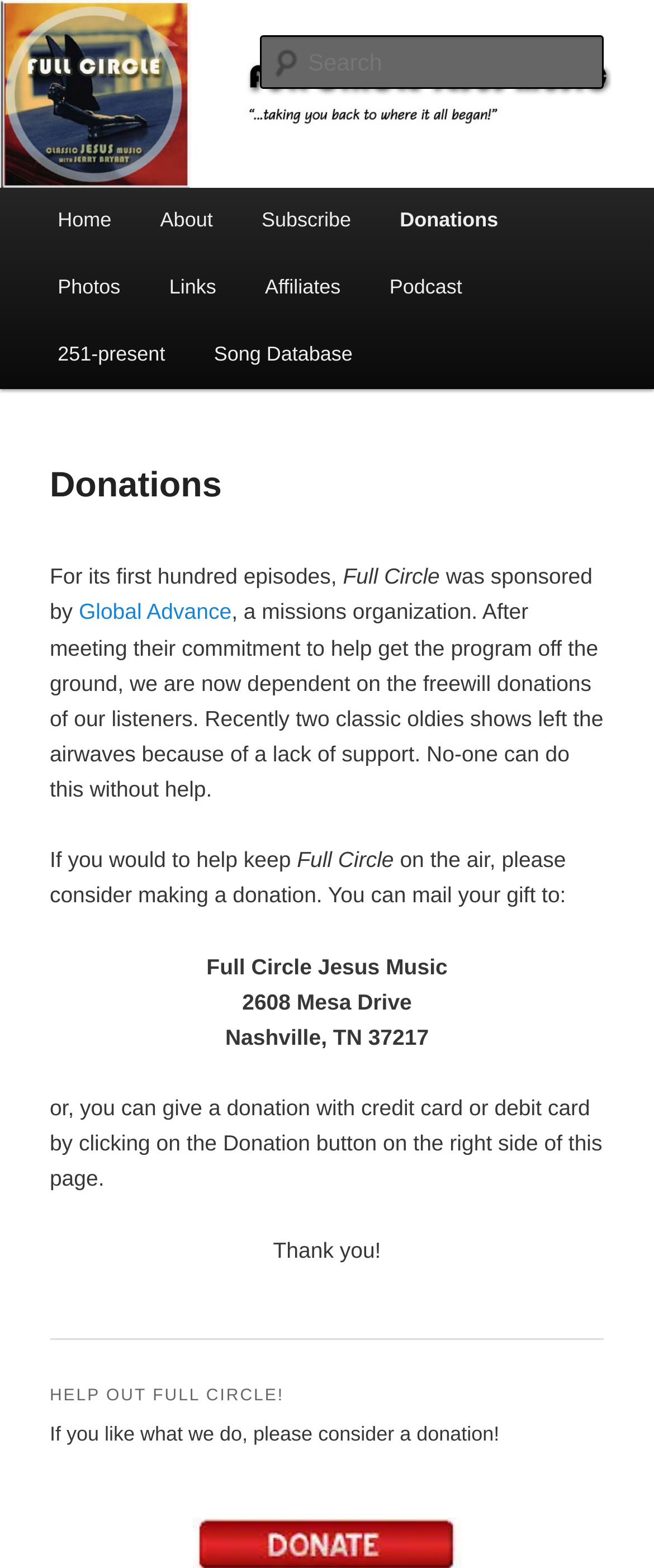Reply to the question with a single word or phrase:
How can donations be made?

By mail or credit/debit card